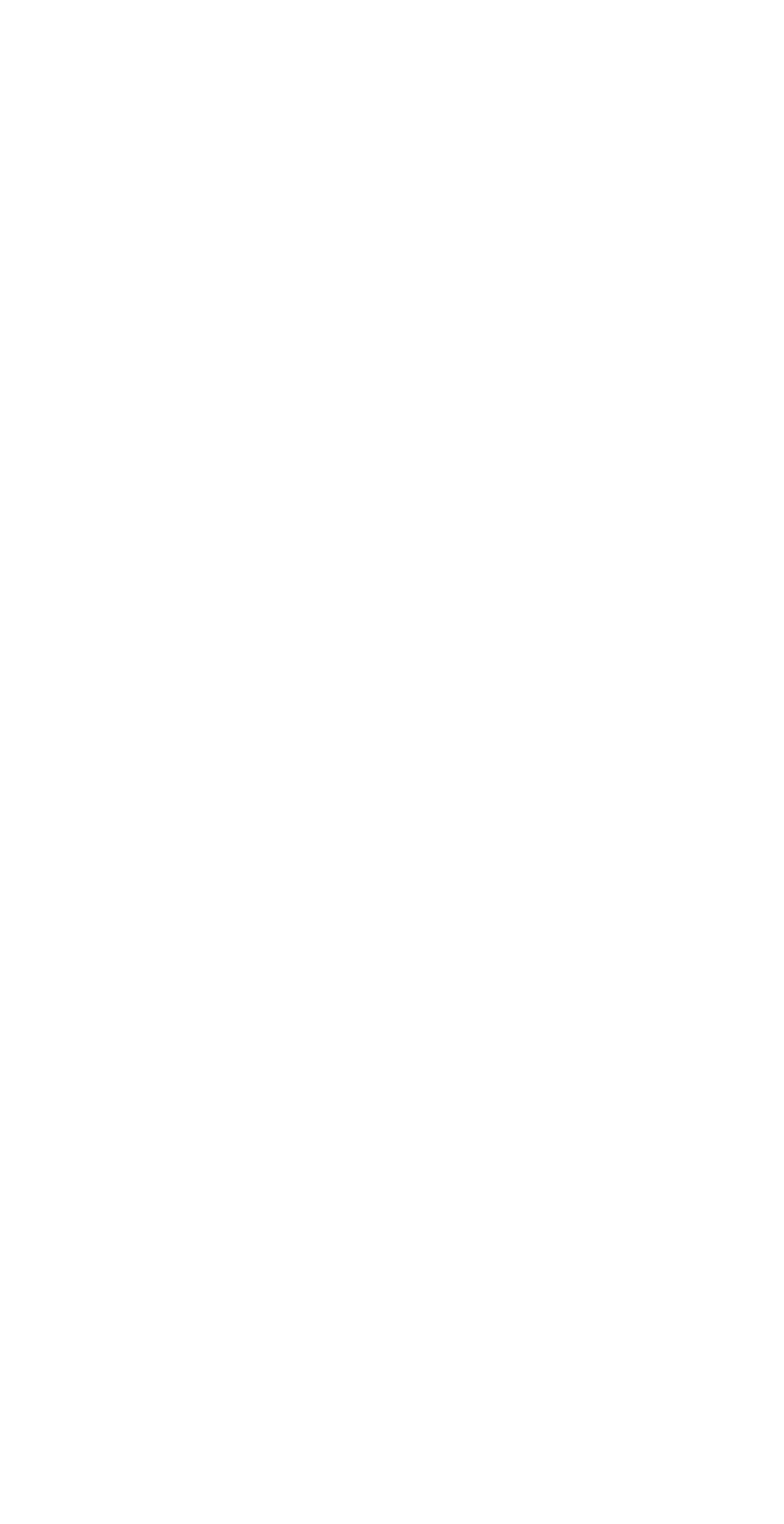Ascertain the bounding box coordinates for the UI element detailed here: "Contact Us". The coordinates should be provided as [left, top, right, bottom] with each value being a float between 0 and 1.

[0.064, 0.282, 0.936, 0.313]